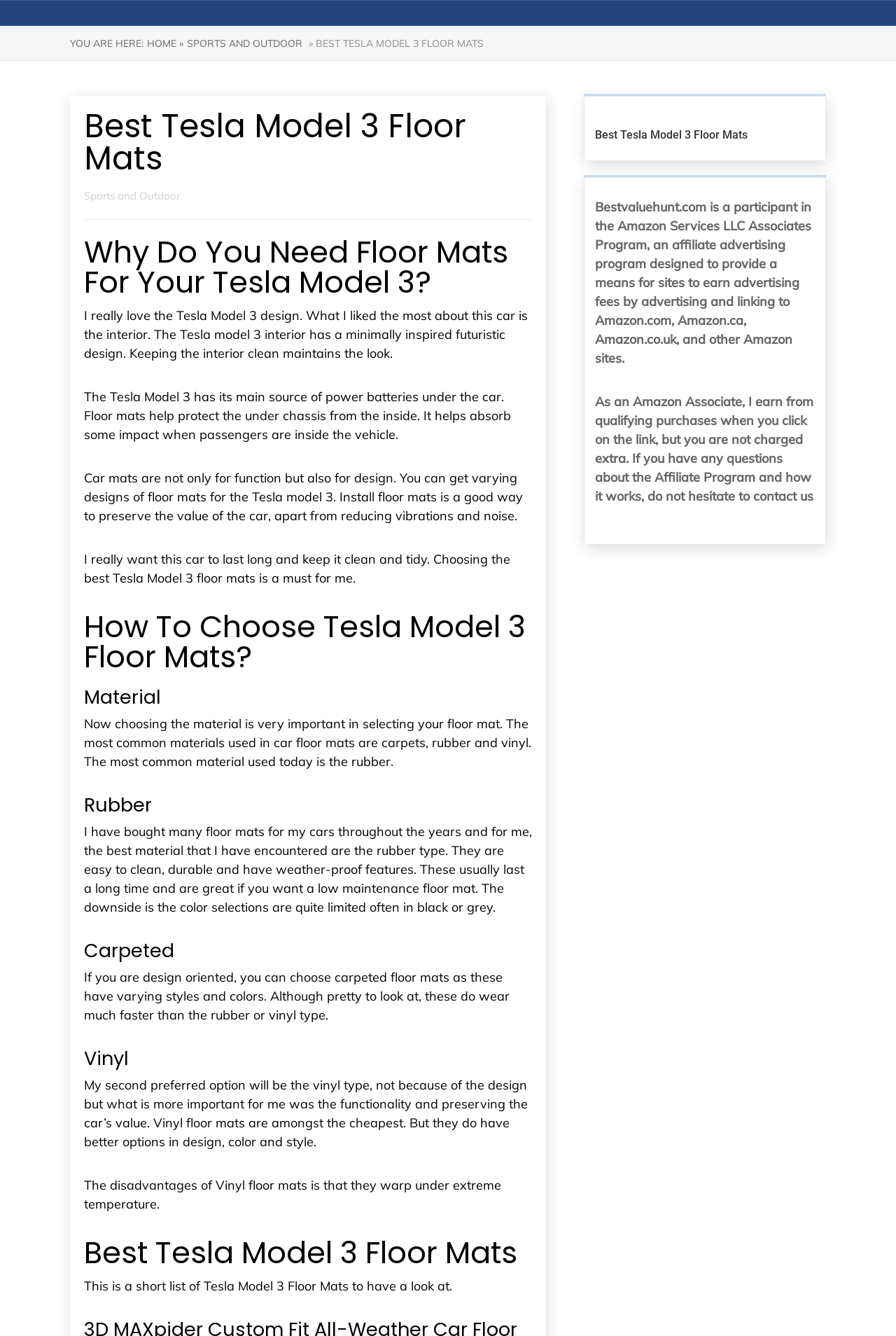Please find and provide the title of the webpage.

Best Tesla Model 3 Floor Mats